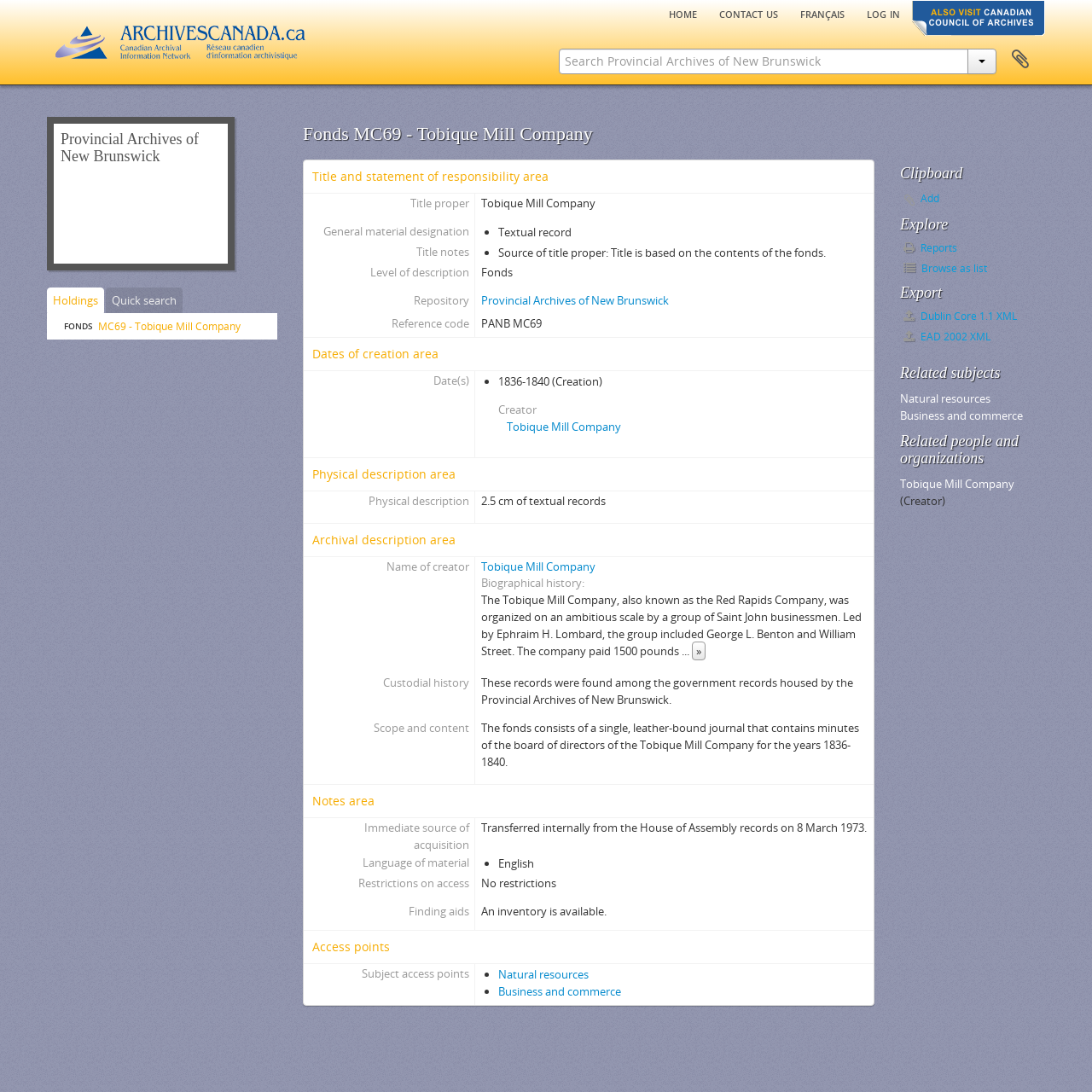Calculate the bounding box coordinates of the UI element given the description: "alt="Archives Canada"".

[0.051, 0.027, 0.28, 0.047]